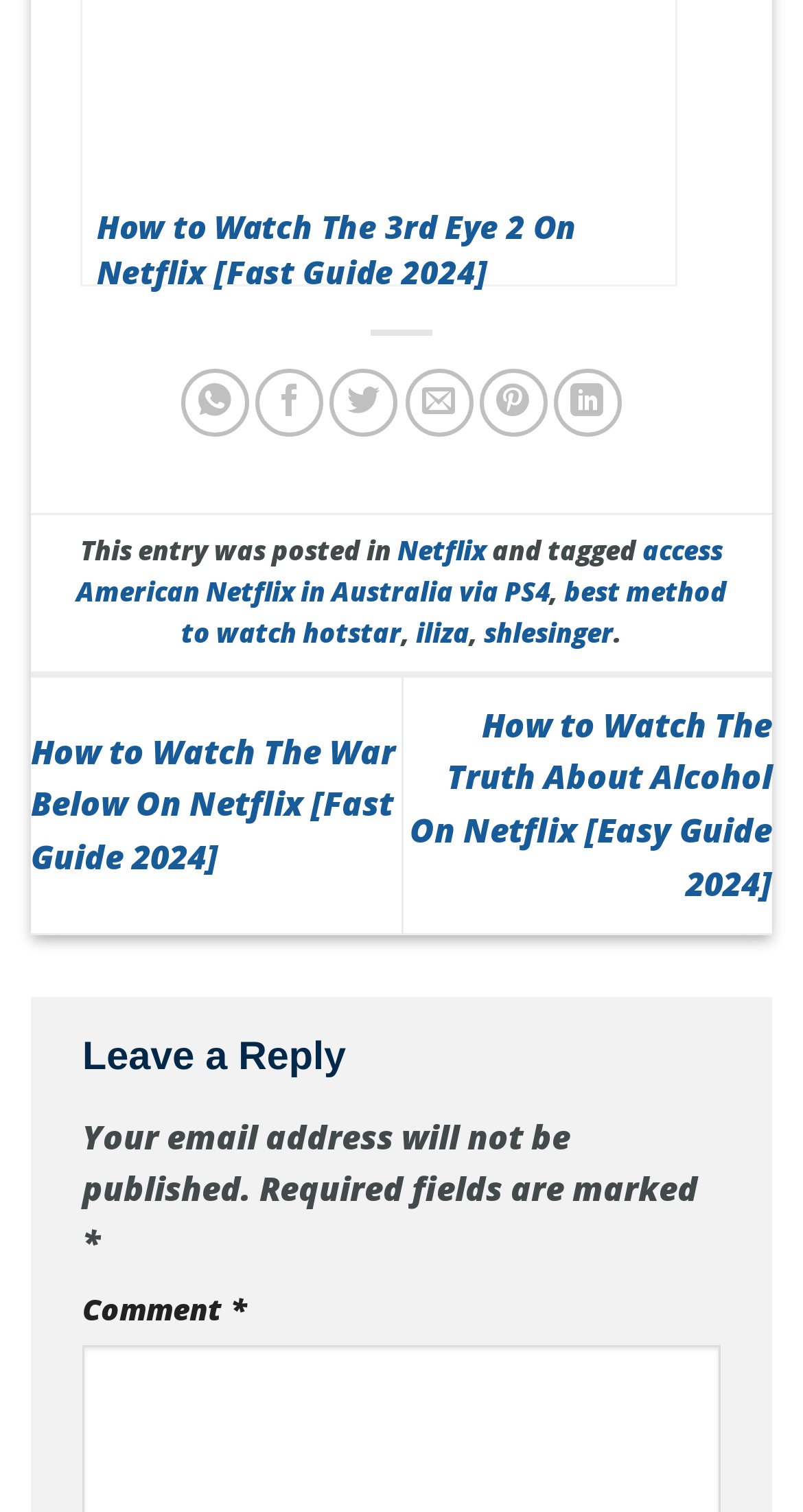Can you specify the bounding box coordinates of the area that needs to be clicked to fulfill the following instruction: "Share on WhatsApp"?

[0.226, 0.244, 0.311, 0.289]